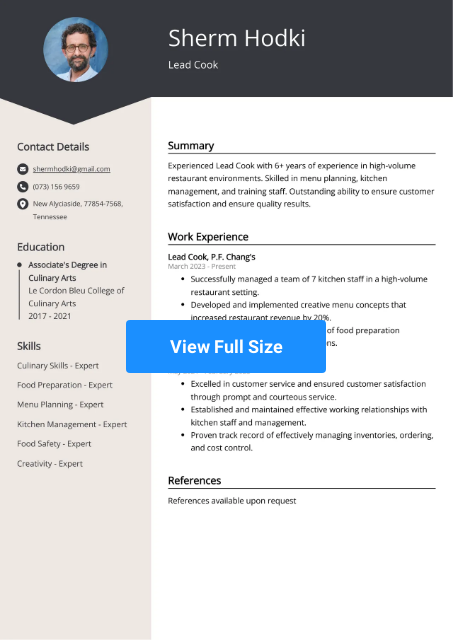Elaborate on the contents of the image in great detail.

The image displays a professional resume for Sherm Hodki, a Lead Cook with over six years of experience in high-volume restaurant environments. The resume is well-structured, featuring a clear layout divided into distinct sections, including Contact Details, Summary, Work Experience, Skills, Education, and References. 

The header prominently features Sherm's name and job title. The Summary section highlights his expertise in menu planning, kitchen management, and his commitment to customer satisfaction. Under Work Experience, specific accomplishments at P.F. Chang's are listed, emphasizing successful management of kitchen staff, innovative menu development, and excellence in customer service. 

The Skills section focuses on culinary skills and expertise in food preparation, kitchen management, and creativity. An educational background in Culinary Arts is also noted. At the bottom, the References section indicates that they are available upon request, maintaining professionalism throughout. 

There is a button labeled "View Full Size," inviting readers to explore a larger version of the resume for better readability and detail.